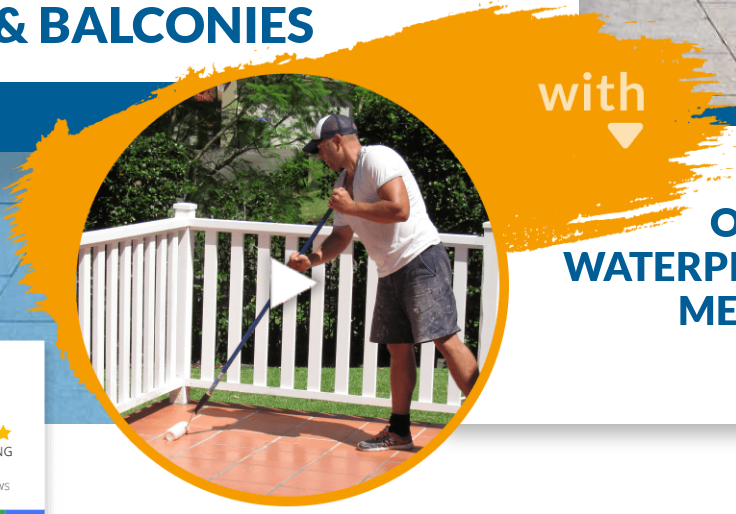Explain the image thoroughly, mentioning every notable detail.

The image captures a person actively applying a waterproofing membrane to a tiled balcony or terrace area. Dressed in casual attire, including a short-sleeved shirt and shorts, the individual is using a roller tool, positioned with precision, showcasing the application process. In the background, a white railing complements the scene, emphasizing a clean, outdoor setting. Above the image, bold text highlights the goal of repairing leaky showers and balconies, while a call-to-action for using the clear over-tile waterproofing membrane is prominently displayed, suggesting a practical solution for maintenance and repair. This visual effectively communicates the hands-on nature of the task, ideal for homeowners looking to enhance their outdoor living spaces.